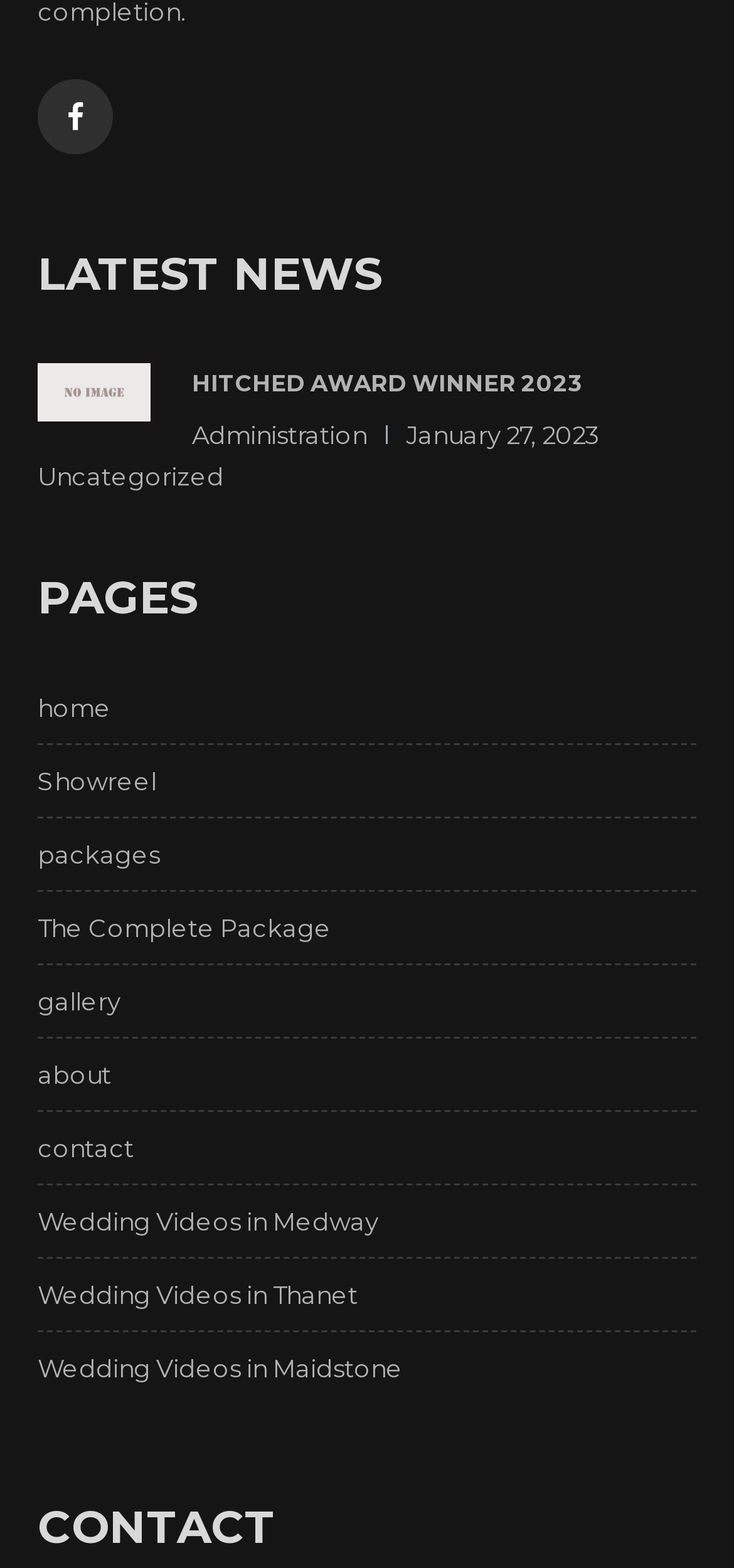What type of content is categorized under 'Uncategorized'?
Provide a detailed answer to the question using information from the image.

The link 'Uncategorized' is located near the 'Administration' and 'January 27, 2023' text, suggesting that it is related to news or blog posts, and therefore the type of content categorized under 'Uncategorized' is likely news.